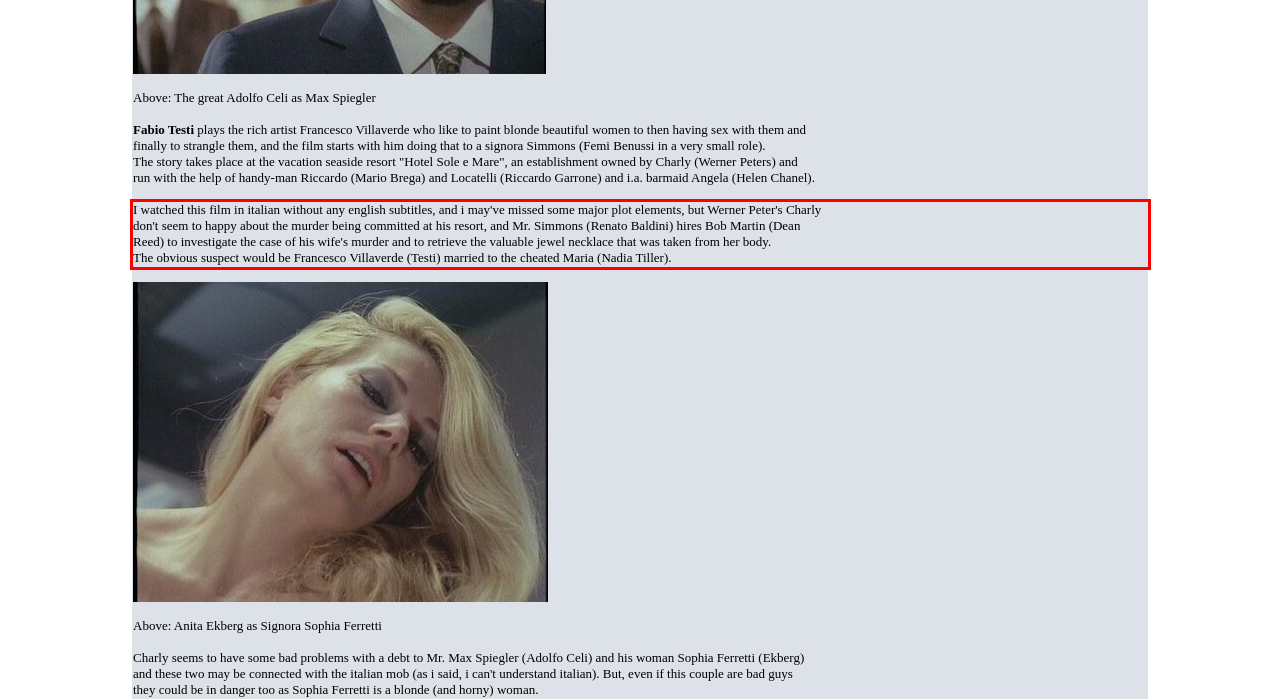You have a screenshot of a webpage where a UI element is enclosed in a red rectangle. Perform OCR to capture the text inside this red rectangle.

I watched this film in italian without any english subtitles, and i may've missed some major plot elements, but Werner Peter's Charly don't seem to happy about the murder being committed at his resort, and Mr. Simmons (Renato Baldini) hires Bob Martin (Dean Reed) to investigate the case of his wife's murder and to retrieve the valuable jewel necklace that was taken from her body. The obvious suspect would be Francesco Villaverde (Testi) married to the cheated Maria (Nadia Tiller).